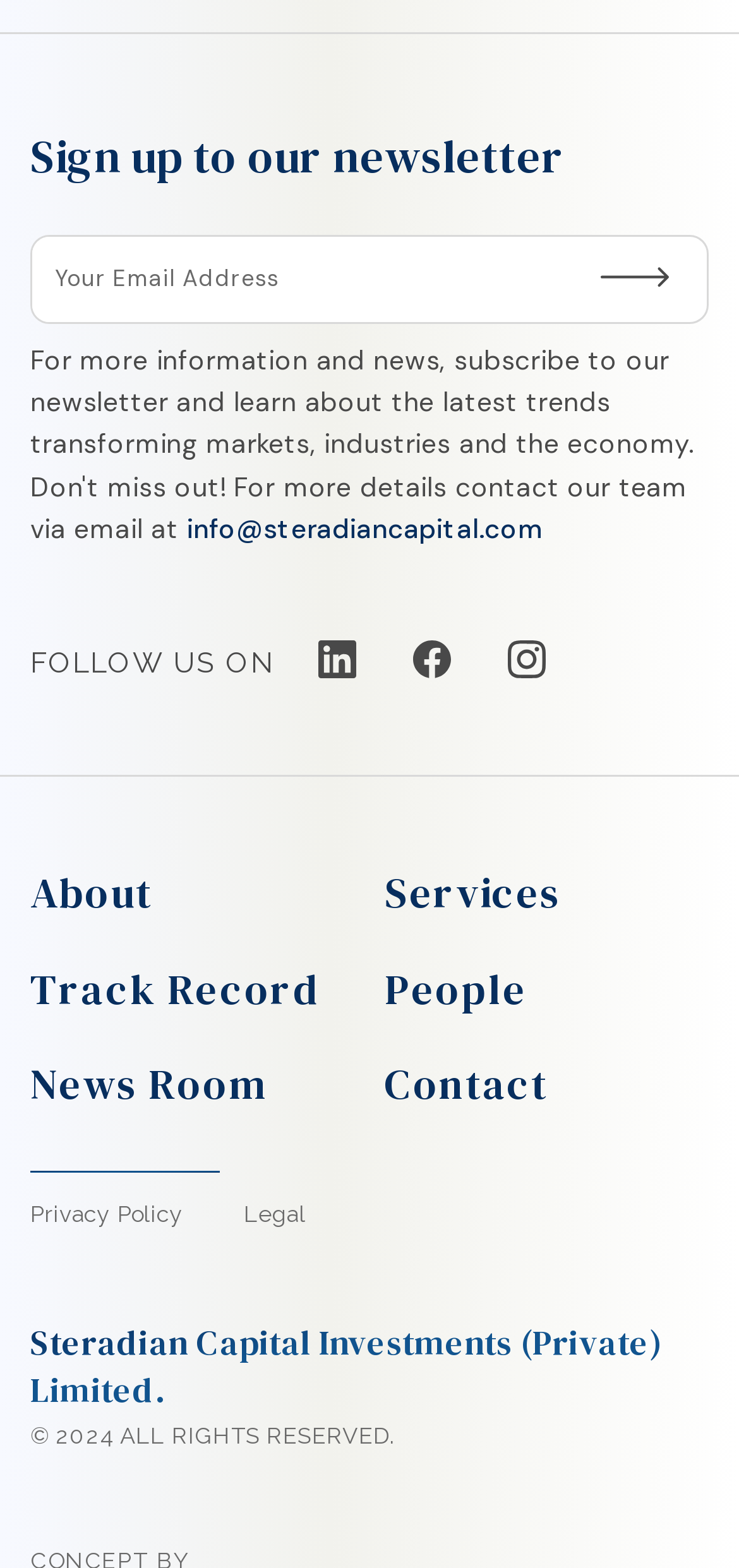What is the purpose of the textbox? Using the information from the screenshot, answer with a single word or phrase.

Newsletter subscription